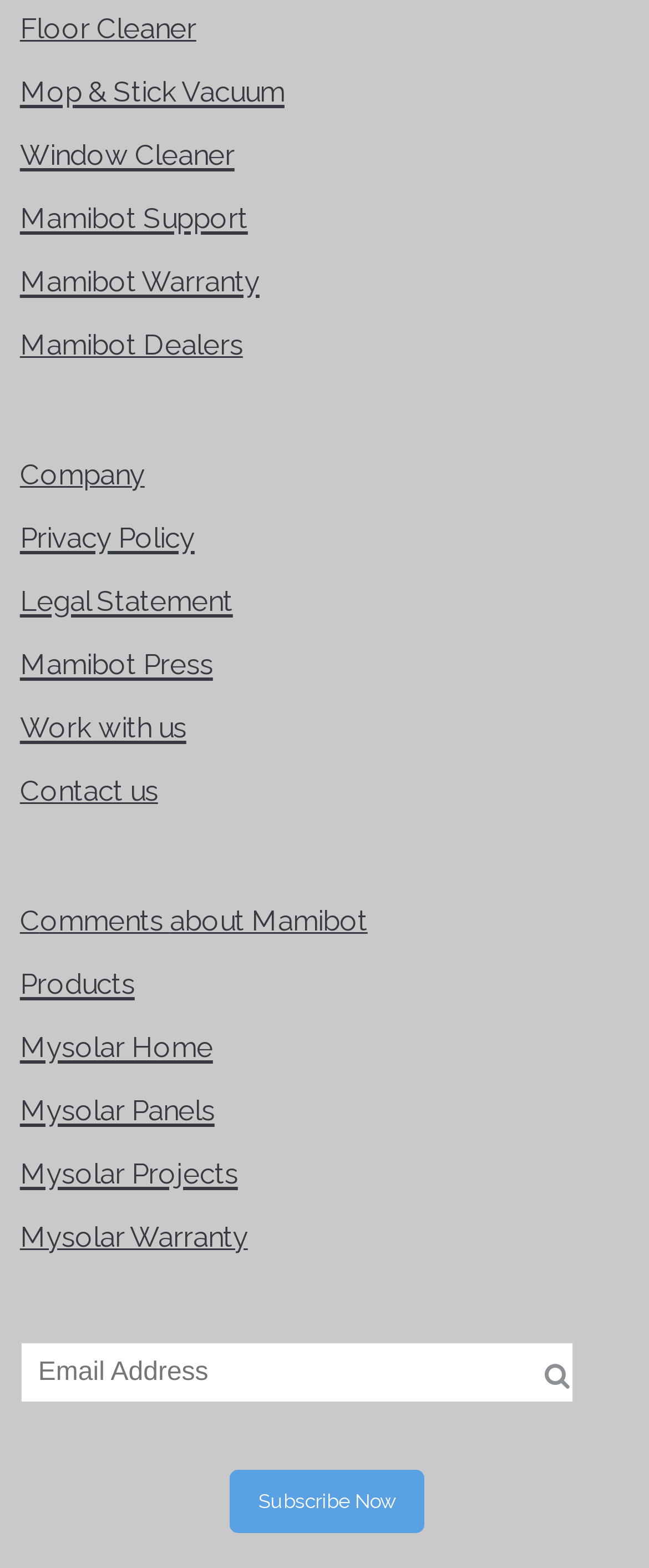Identify the bounding box for the UI element that is described as follows: "name="search" placeholder="Email Address"".

[0.031, 0.856, 0.884, 0.895]